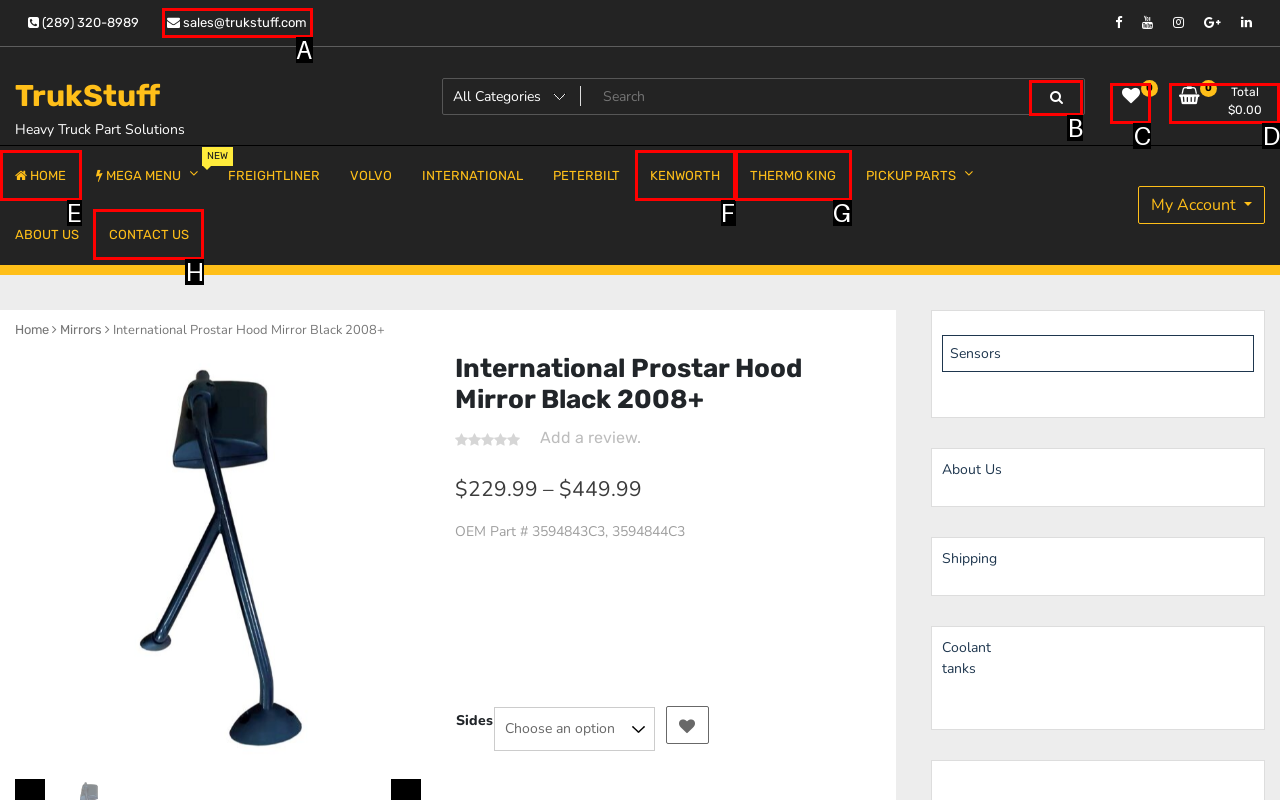Tell me the correct option to click for this task: Contact us
Write down the option's letter from the given choices.

H